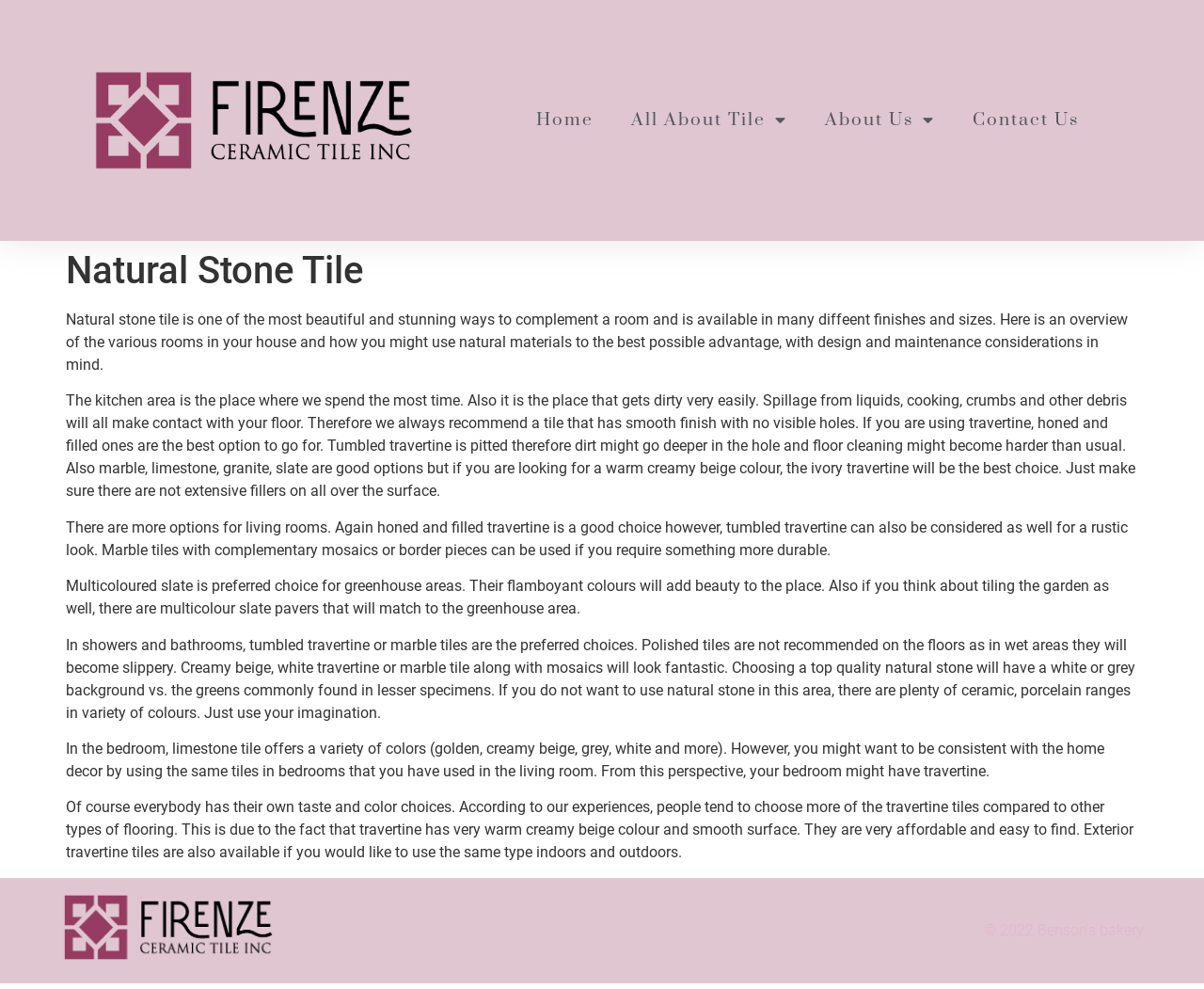Please determine the bounding box coordinates for the UI element described as: "All About Tile".

[0.508, 0.097, 0.669, 0.147]